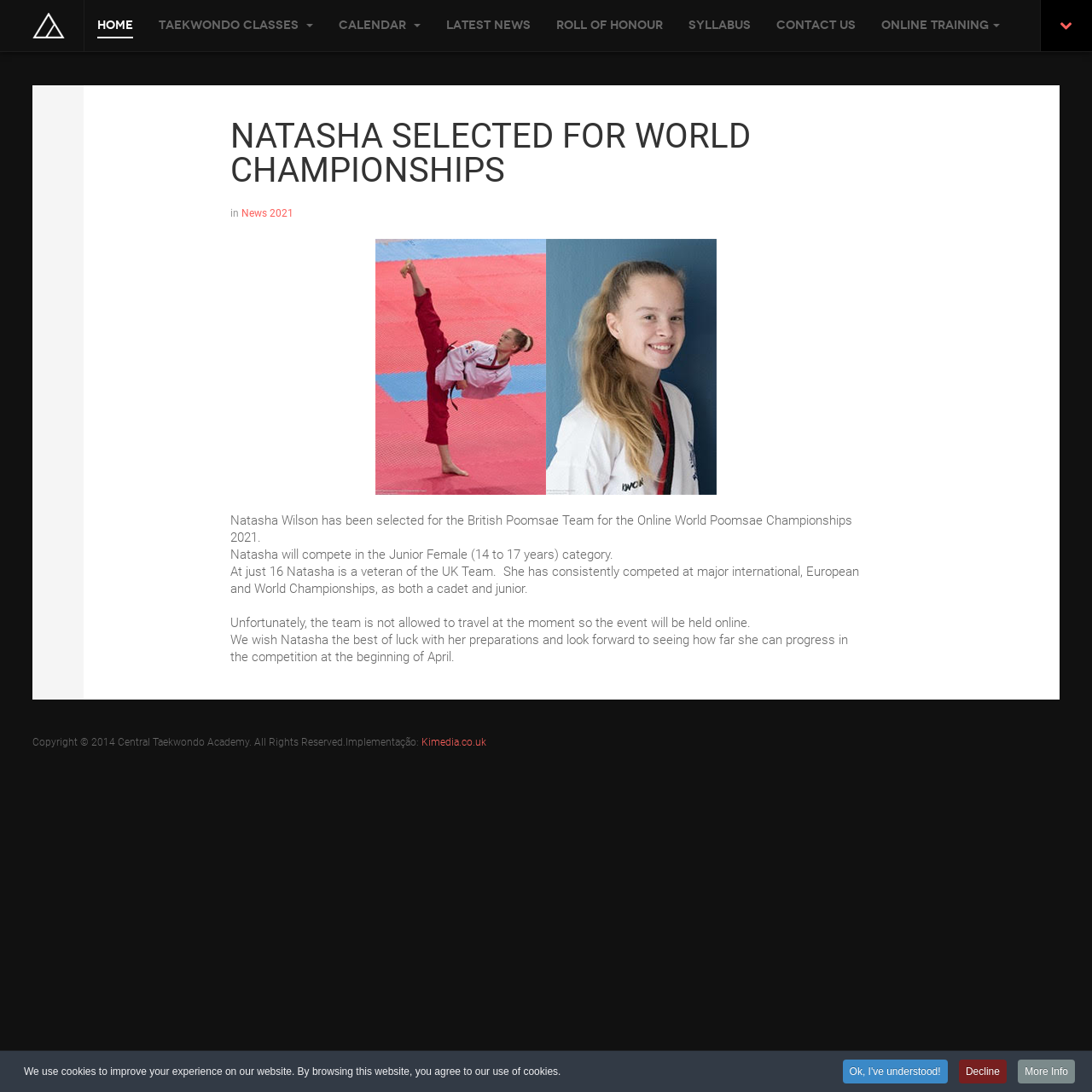Provide the bounding box coordinates for the area that should be clicked to complete the instruction: "Read Latest News".

[0.409, 0.0, 0.486, 0.047]